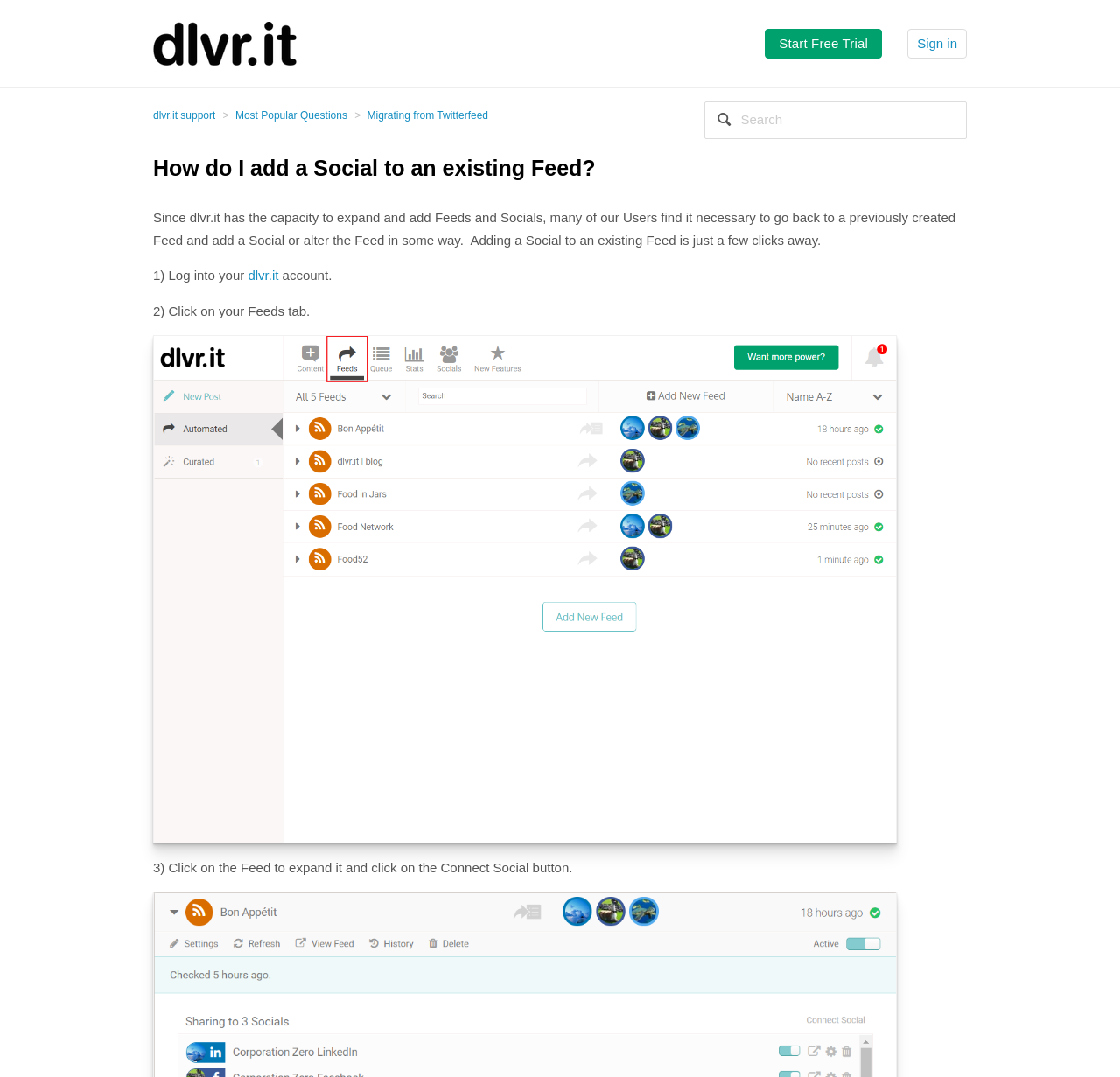What is the content of the main paragraph?
Based on the screenshot, give a detailed explanation to answer the question.

The main paragraph explains that many users need to go back to a previously created Feed and add a Social or alter the Feed in some way, and it provides a brief overview of the process.